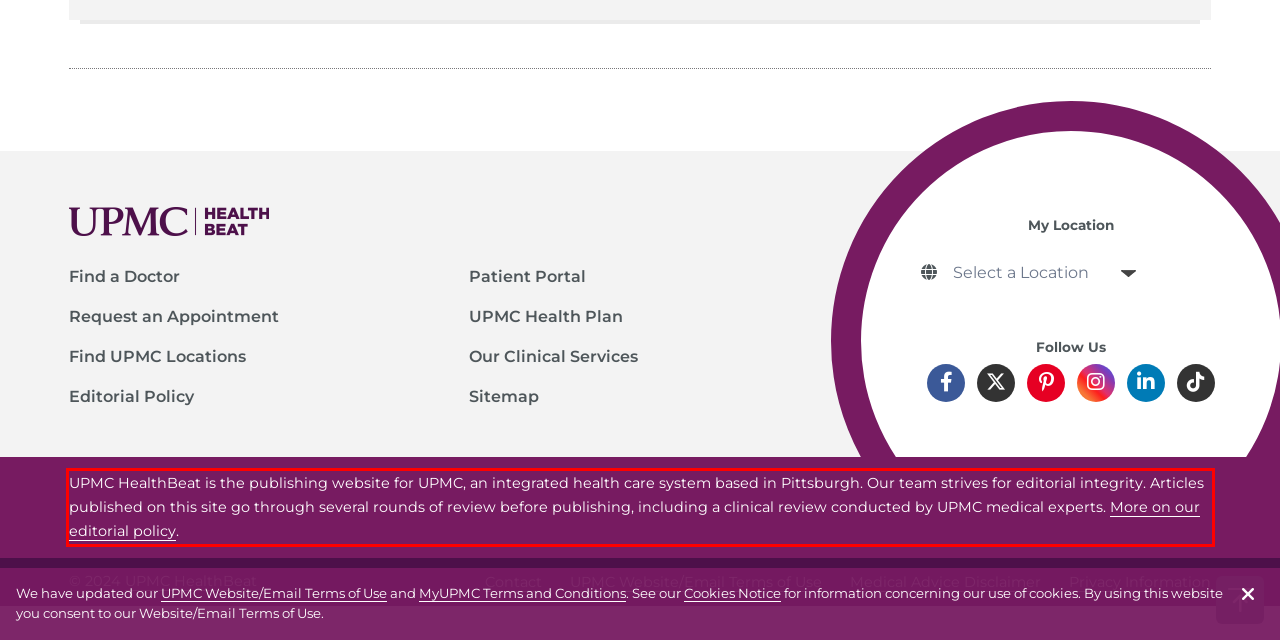Look at the screenshot of the webpage, locate the red rectangle bounding box, and generate the text content that it contains.

UPMC HealthBeat is the publishing website for UPMC, an integrated health care system based in Pittsburgh. Our team strives for editorial integrity. Articles published on this site go through several rounds of review before publishing, including a clinical review conducted by UPMC medical experts. More on our editorial policy.